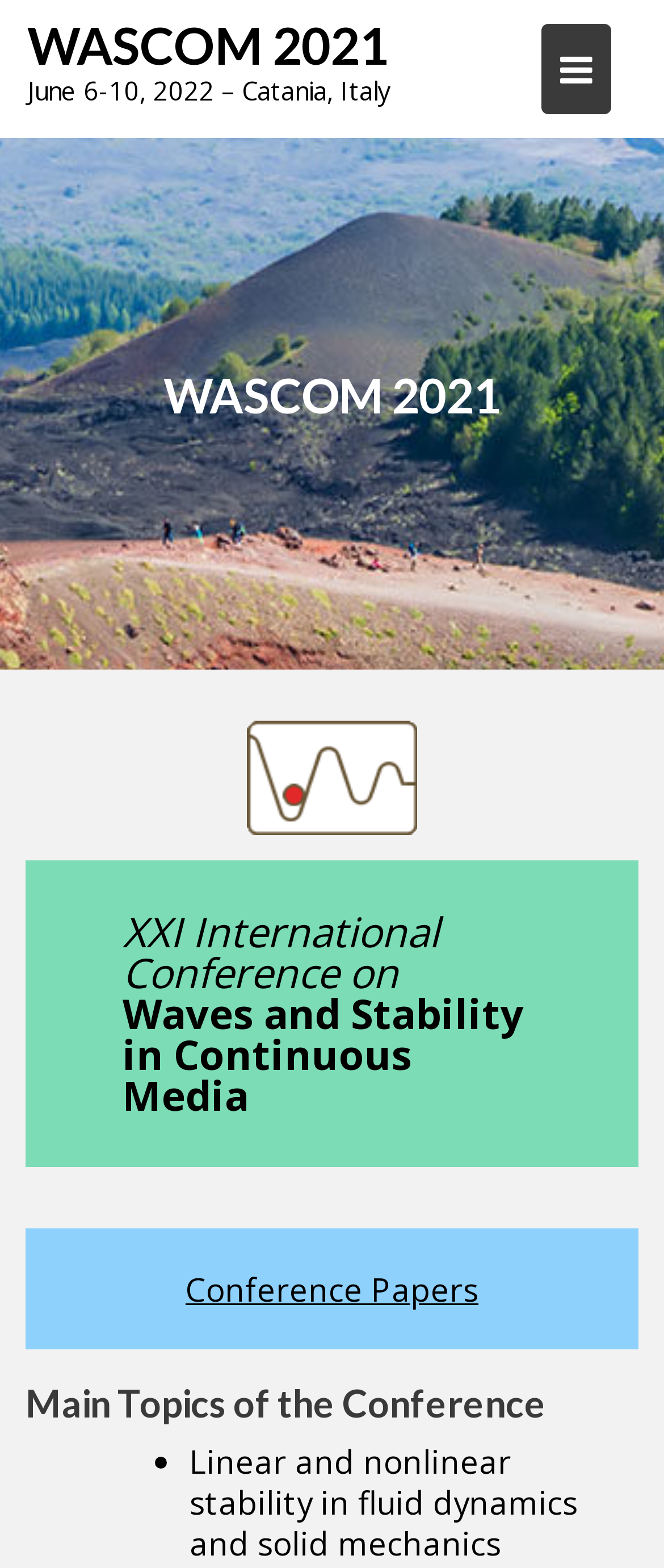Give an in-depth explanation of the webpage layout and content.

The webpage is about WASCOM 2021, an international conference. At the top-right corner, there is a button with an icon. Below it, the title "WASCOM 2021" is displayed, followed by the subtitle "June 6-10, 2022 – Catania, Italy". 

A main heading "WASCOM 2021" is located at the top-center of the page. Below it, there is a figure, likely a logo or an image related to the conference. The text "XXI International Conference on" is placed to the left of the figure, and the words "Wa", "ves and", "tability in", "Co", "ntinuous", "M", and "edia" are arranged vertically to the right of the figure, forming a phrase "XXI International Conference on Waves and Stability in Continuous Media".

Further down, there is a link to "Conference Papers". Below it, a heading "Main Topics of the Conference" is displayed, followed by a list item marked with a bullet point "•". The list item contains a long text describing one of the main topics of the conference, "Linear and nonlinear stability in fluid dynamics and solid mechanics".